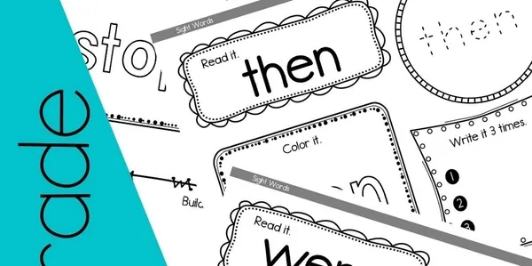Please answer the following question using a single word or phrase: What is the purpose of the turquoise section?

Adds visual interest